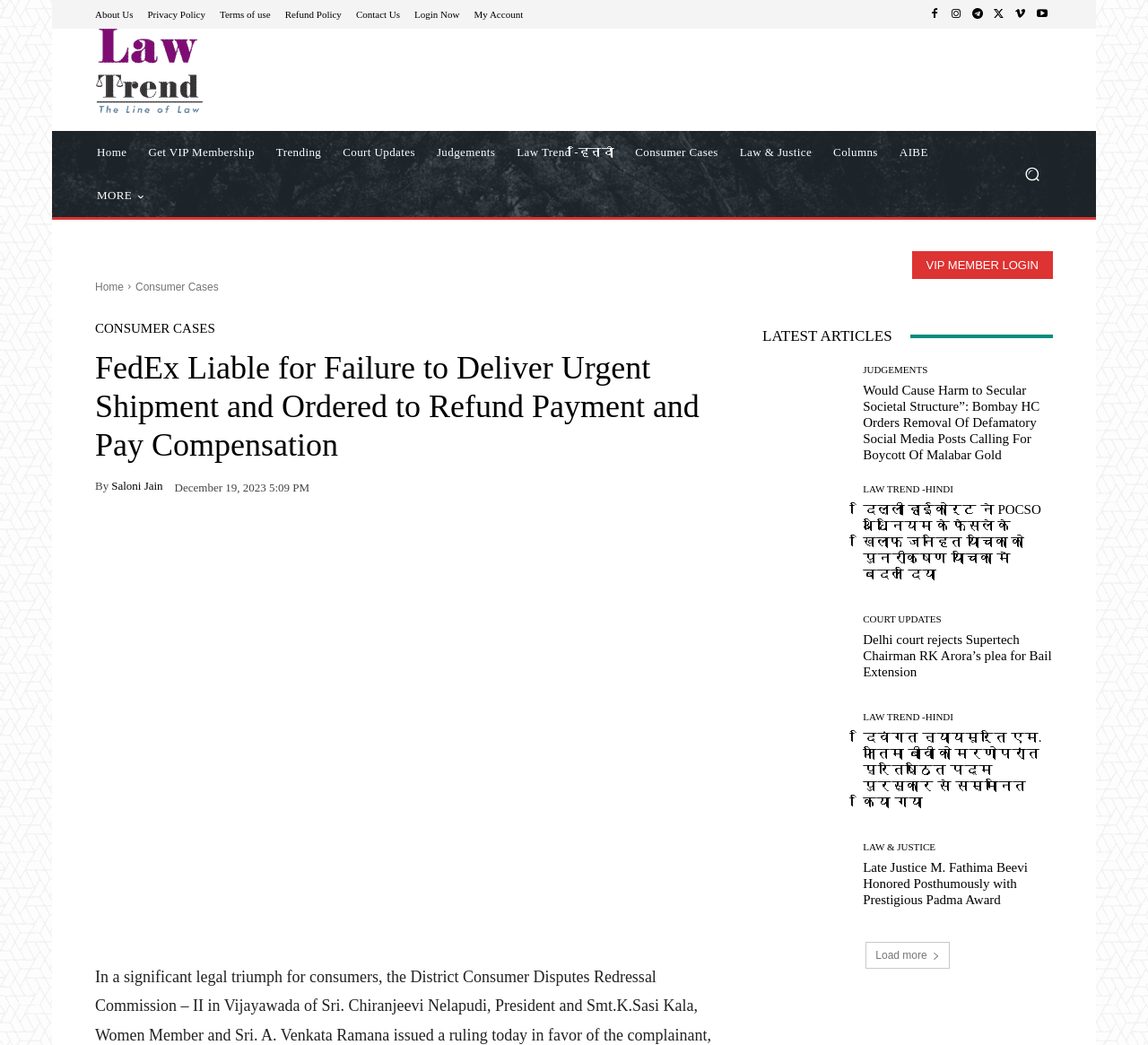Describe all the visual and textual components of the webpage comprehensively.

This webpage is a legal news website, specifically Law Trend, with a focus on consumer cases and court updates. At the top, there are several links to different sections of the website, including "About Us", "Privacy Policy", "Terms of use", and "Contact Us". Below these links, there is a logo of Law Trend, accompanied by a search button on the right.

The main content of the webpage is divided into two sections. On the left, there is a list of links to various categories, including "Home", "Get VIP Membership", "Trending", "Court Updates", and "Law & Justice". Below these links, there is a section dedicated to consumer cases, with a heading "CONSUMER CASES" and several links to related articles.

On the right, there is a main article with the title "FedEx Liable for Failure to Deliver Urgent Shipment and Ordered to Refund Payment and Pay Compensation". The article is written by Saloni Jain and has a timestamp of December 19, 2023, 5:09 PM. Below the article, there are several social media links and a link to the author's profile.

Further down the page, there is a section titled "LATEST ARTICLES", which features several links to recent news articles, including "Would Cause Harm to Secular Societal Structure”: Bombay HC Orders Removal Of Defamatory Social Media Posts Calling For Boycott Of Malabar Gold" and "Delhi court rejects Supertech Chairman RK Arora’s plea for Bail Extension". Each article has a heading and a brief summary.

The webpage also features a section in Hindi, with links to articles such as "दिल्ली हाईकोर्ट ने POCSO अधिनियम के फैसले के खिलाफ जनहित याचिका को पुनरीक्षण याचिका में बदल दिया" and "दिवंगत न्यायमूर्ति एम. फातिमा बीवी को मरणोपरांत प्रतिष्ठित पद्म पुरस्कार से सम्मानित किया गया".

At the bottom of the page, there is a "Load more" button, suggesting that there are more articles to be loaded.